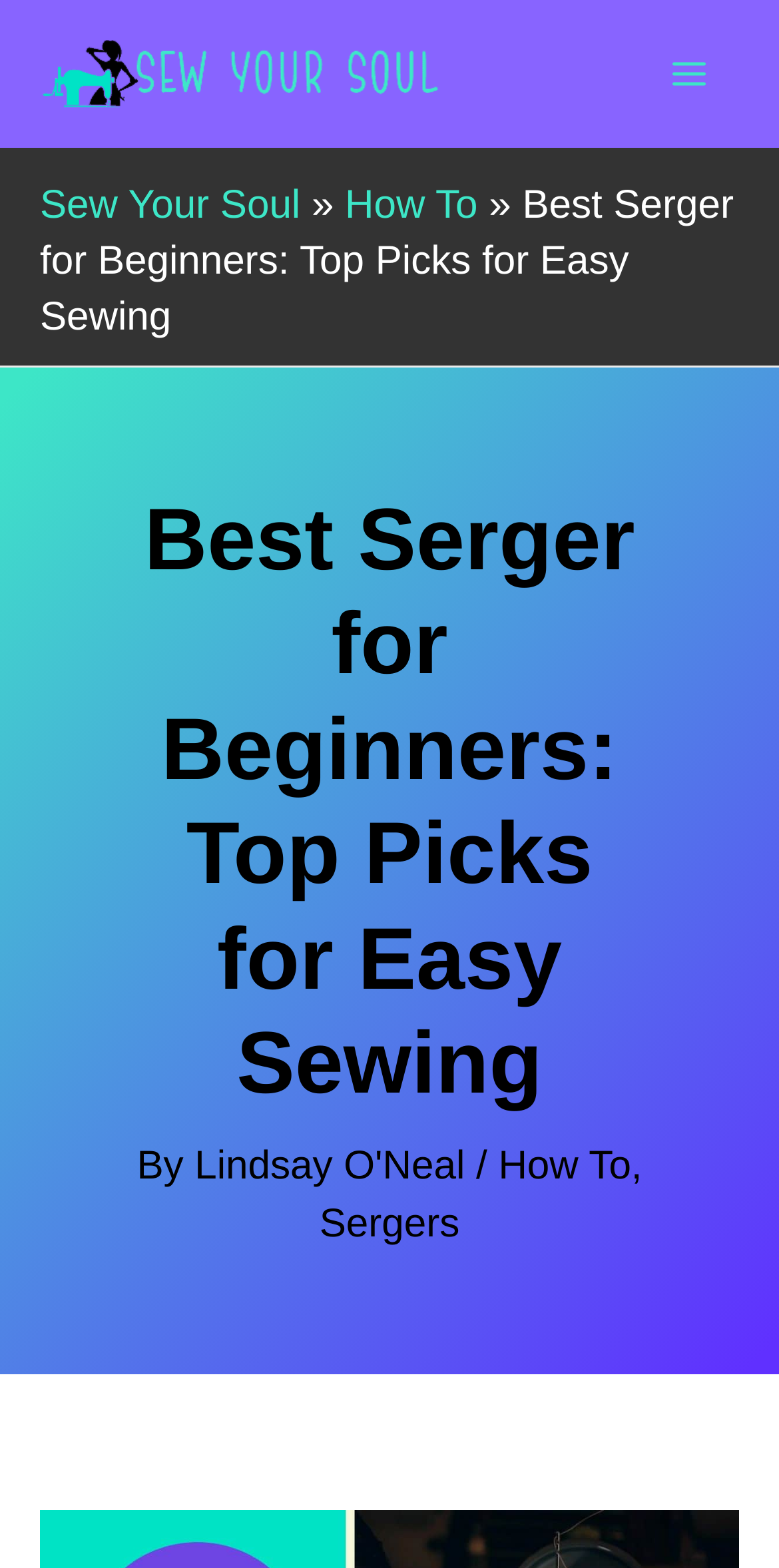Summarize the webpage in an elaborate manner.

The webpage is about discovering the best serger for beginners, with the main title "Best Serger for Beginners: Top Picks for Easy Sewing" prominently displayed in the middle of the page. 

At the top left corner, there is a logo of "Sew Your Soul" which is also a clickable link. Below the logo, there is a navigation menu with breadcrumbs, showing the current page's location within the website. The breadcrumbs include links to "Sew Your Soul" and "How To" pages.

On the top right corner, there is a "Main Menu" button, which is not expanded by default. Next to the button, there is a small icon image.

The main content of the webpage starts with a heading that repeats the title "Best Serger for Beginners: Top Picks for Easy Sewing". Below the heading, there is a byline that reads "By Lindsay O'Neal" with a link to the author's page, followed by a link to the "How To" page and another link to the "Sergers" page.

There are no other visible UI elements or images on the page, suggesting that the main content of the webpage, which is the list of top picks for sergers, is not shown in this screenshot.